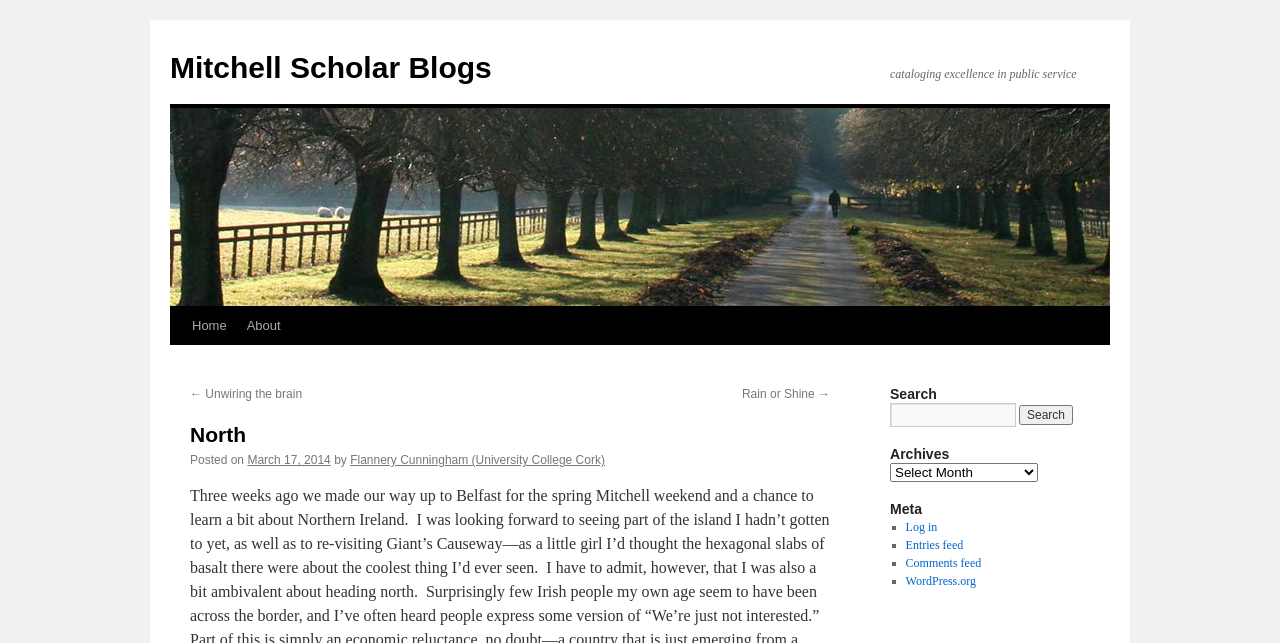Identify the bounding box coordinates of the part that should be clicked to carry out this instruction: "search for something".

[0.695, 0.627, 0.794, 0.664]